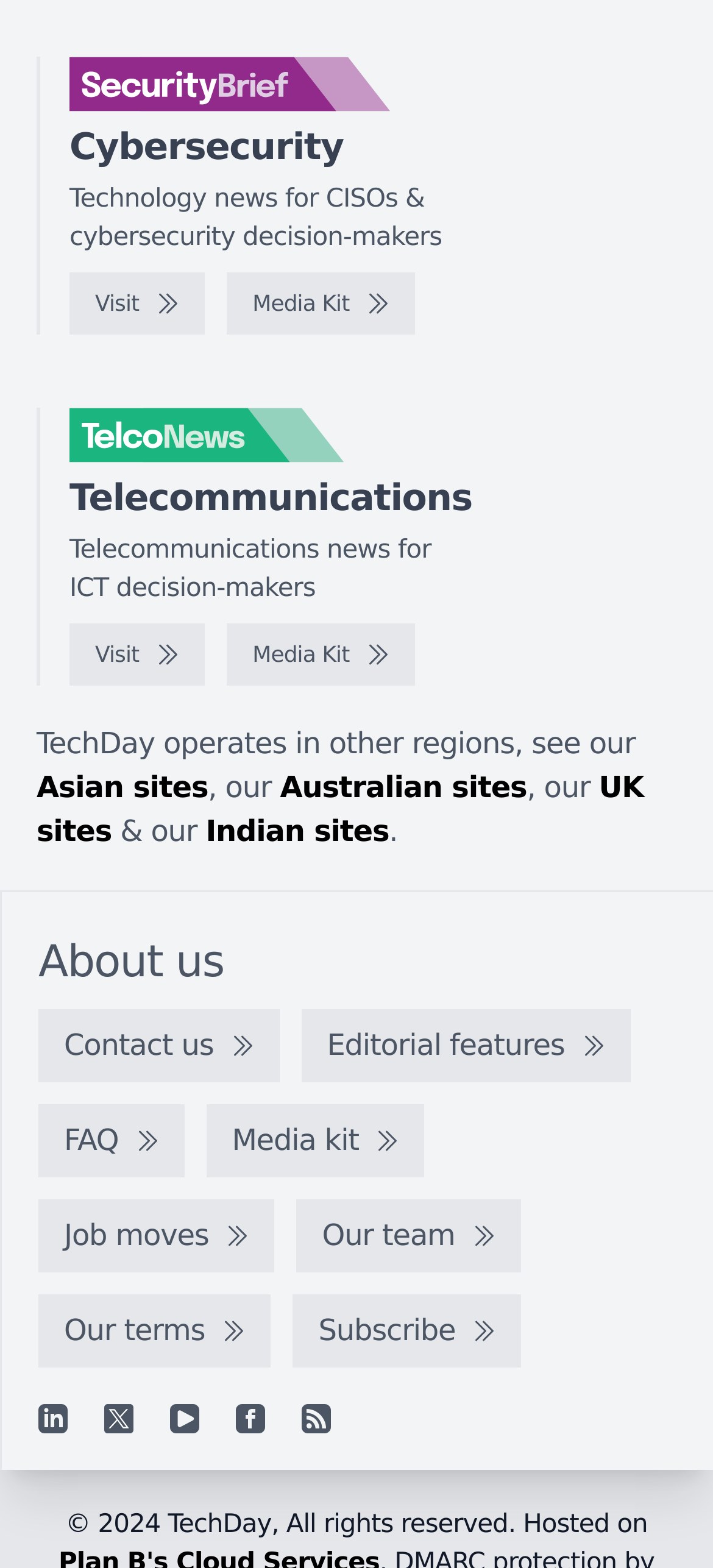Determine the bounding box coordinates of the target area to click to execute the following instruction: "Subscribe."

[0.411, 0.826, 0.731, 0.873]